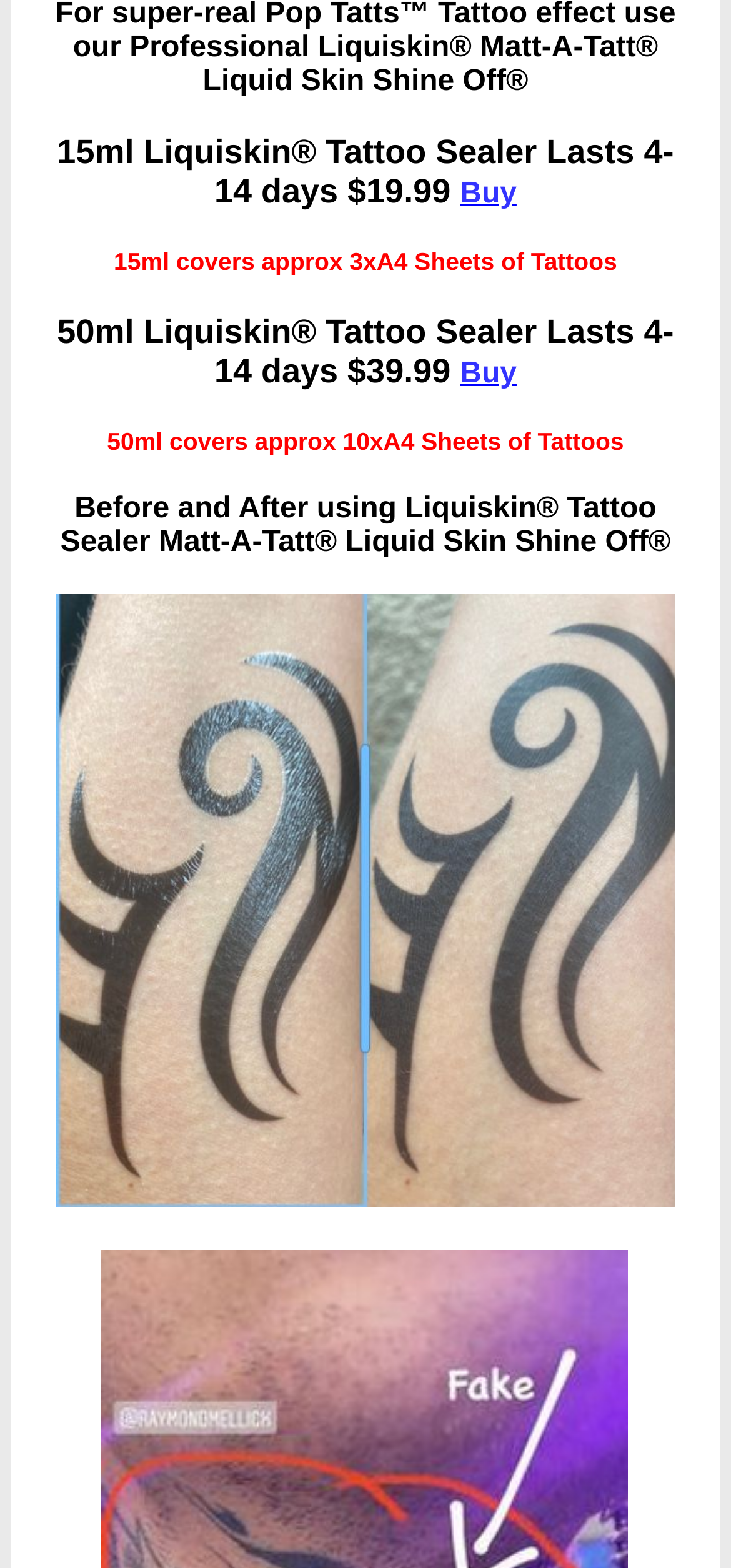Identify the bounding box for the UI element specified in this description: "Buy". The coordinates must be four float numbers between 0 and 1, formatted as [left, top, right, bottom].

[0.629, 0.114, 0.707, 0.134]